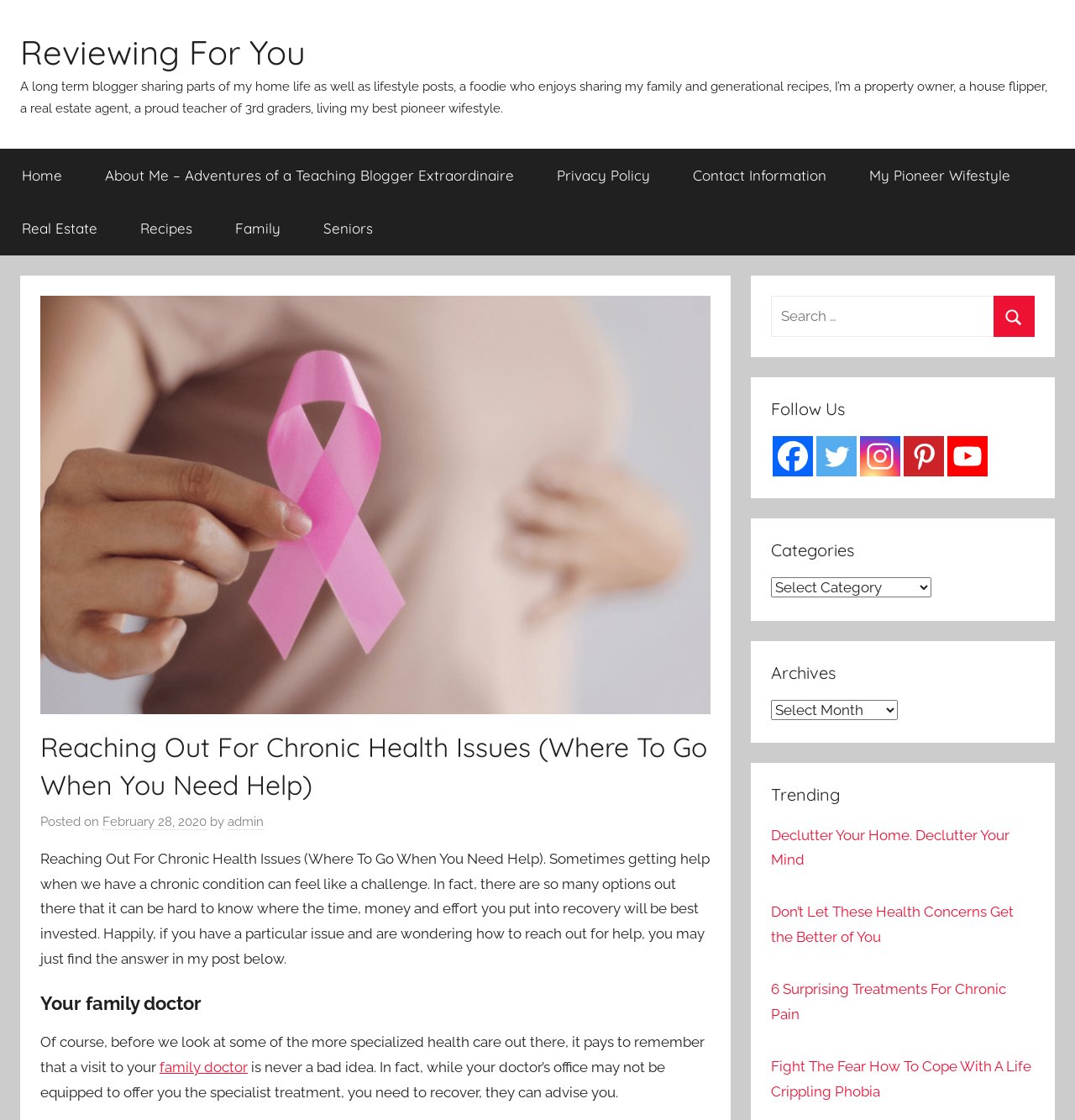What is the name of the blogger?
Utilize the image to construct a detailed and well-explained answer.

The answer can be found in the section where the article 'Reaching Out For Chronic Health Issues (Where To Go When You Need Help)' is posted. The author's name is mentioned as 'admin'.